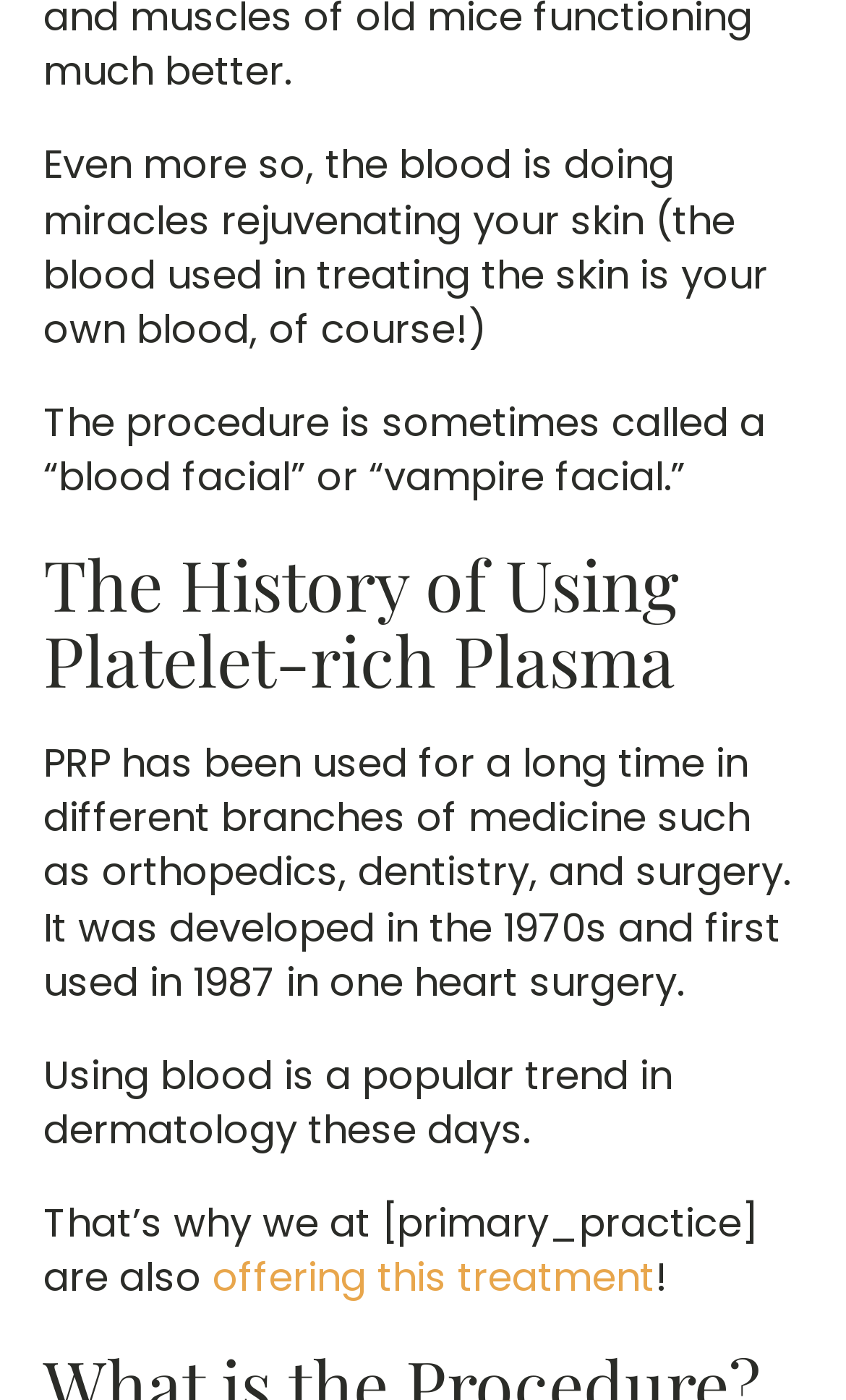Respond with a single word or phrase:
What is the primary practice offering?

this treatment